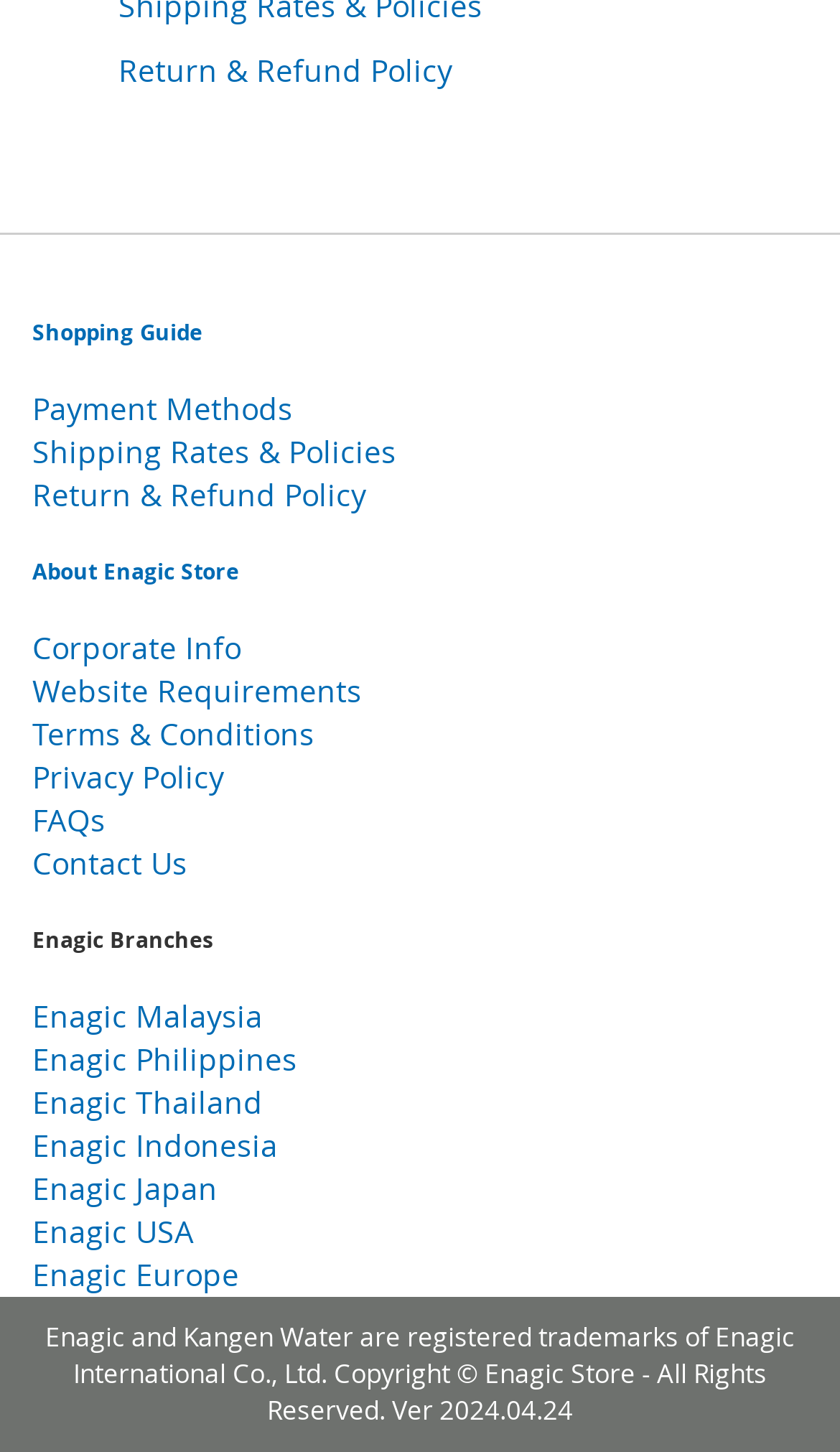Specify the bounding box coordinates (top-left x, top-left y, bottom-right x, bottom-right y) of the UI element in the screenshot that matches this description: ACCEPT

None